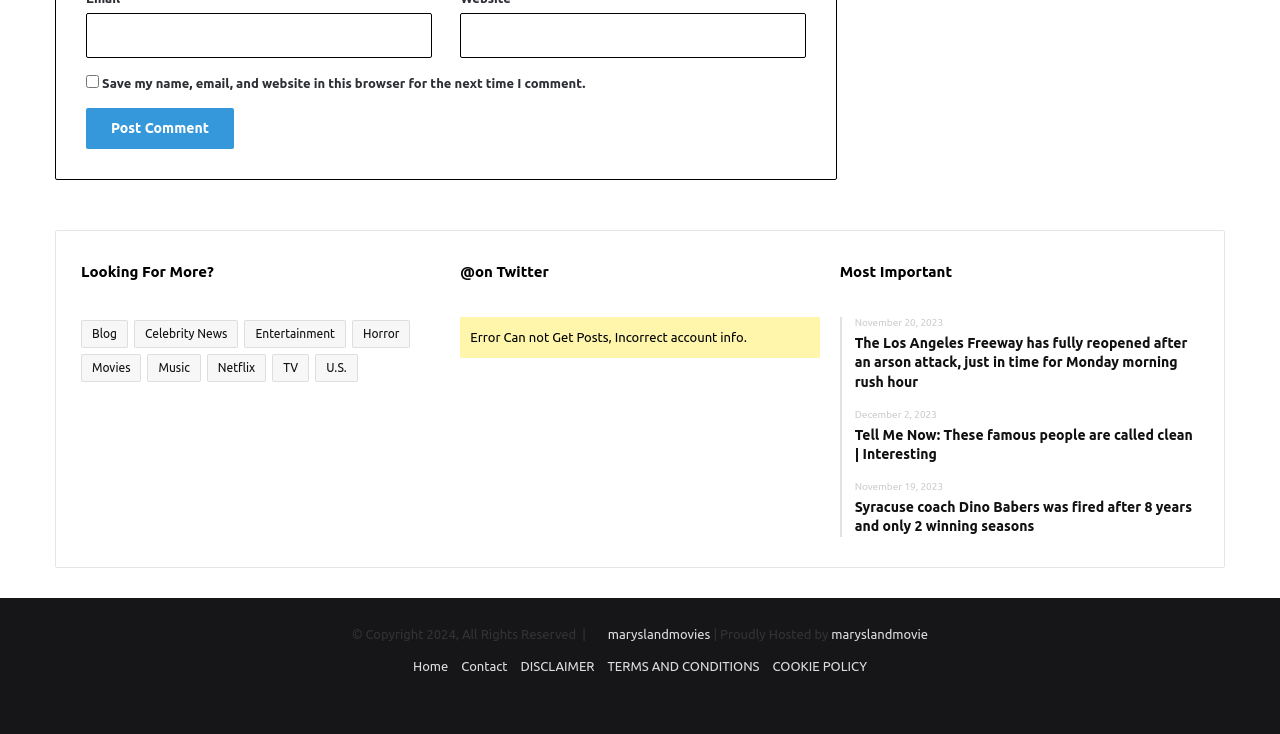Using the description: "parent_node: Website name="url"", identify the bounding box of the corresponding UI element in the screenshot.

[0.36, 0.017, 0.63, 0.079]